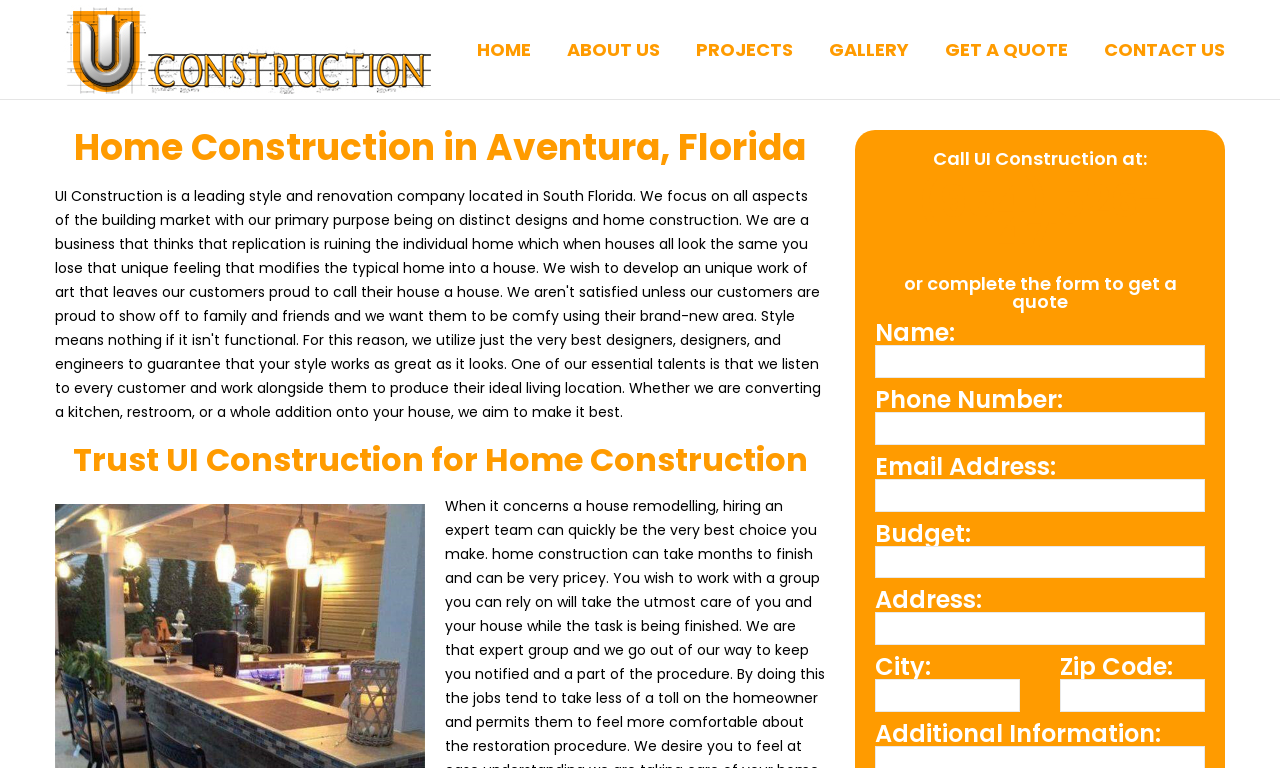What is the purpose of the 'Get a Quote' link?
Using the image as a reference, answer the question with a short word or phrase.

To request a quote